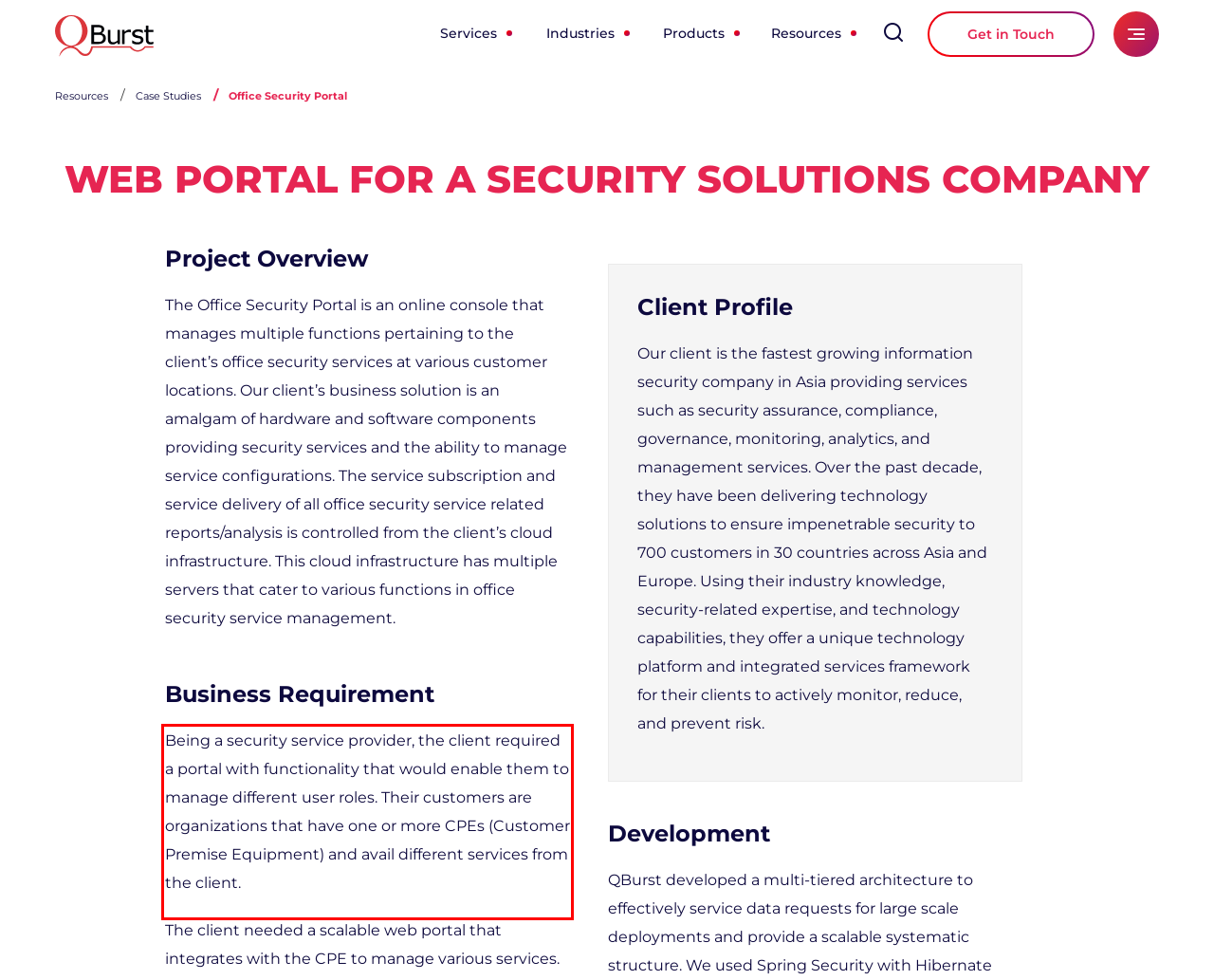You are given a screenshot with a red rectangle. Identify and extract the text within this red bounding box using OCR.

Being a security service provider, the client required a portal with functionality that would enable them to manage different user roles. Their customers are organizations that have one or more CPEs (Customer Premise Equipment) and avail different services from the client.